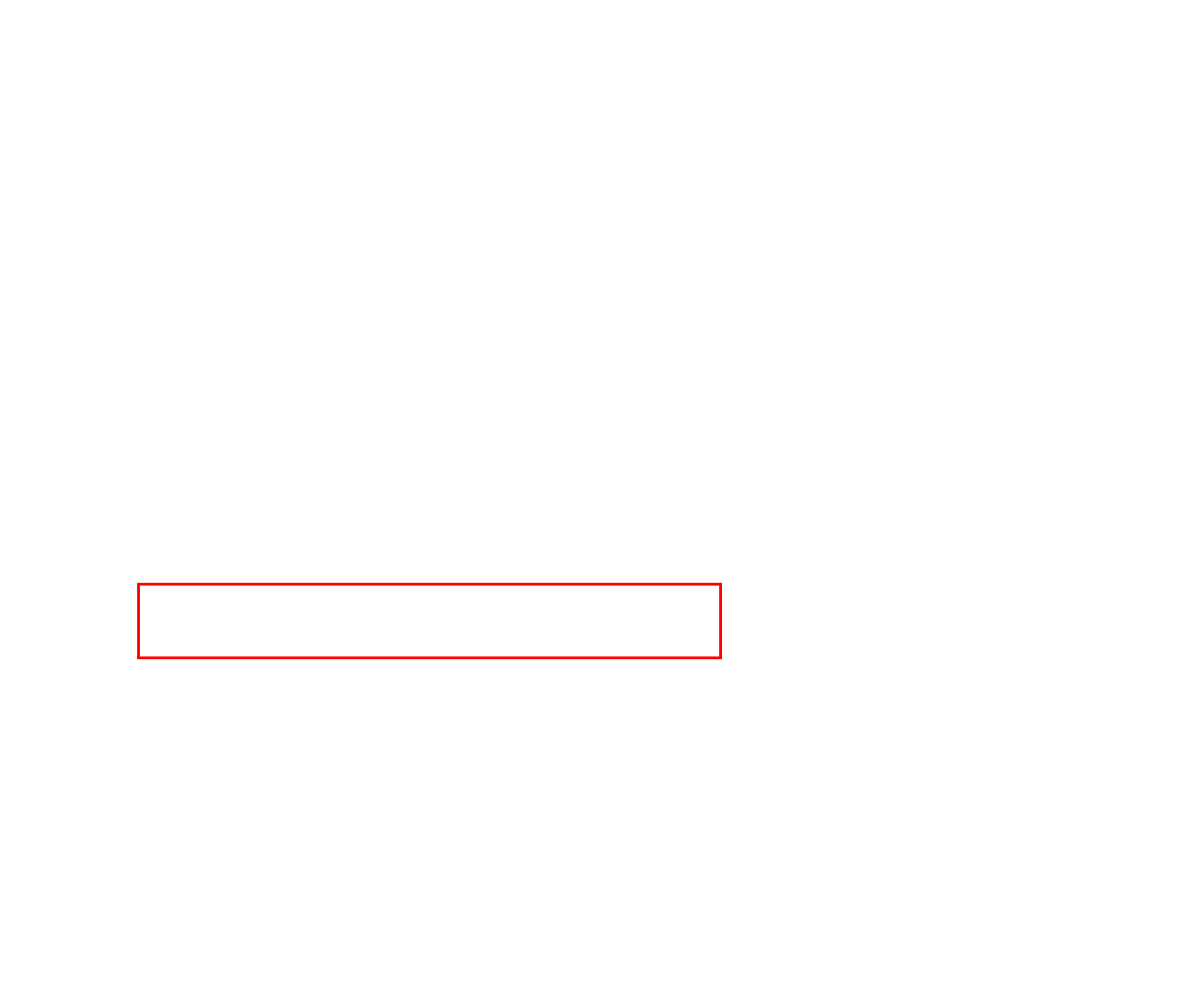Please identify and extract the text from the UI element that is surrounded by a red bounding box in the provided webpage screenshot.

If you are stuck in the status quo with your customer, it might be because they are not finding any value in speaking to you. In such cases, it is recommended to give them something tangible that would stir them to have a conversation with you.